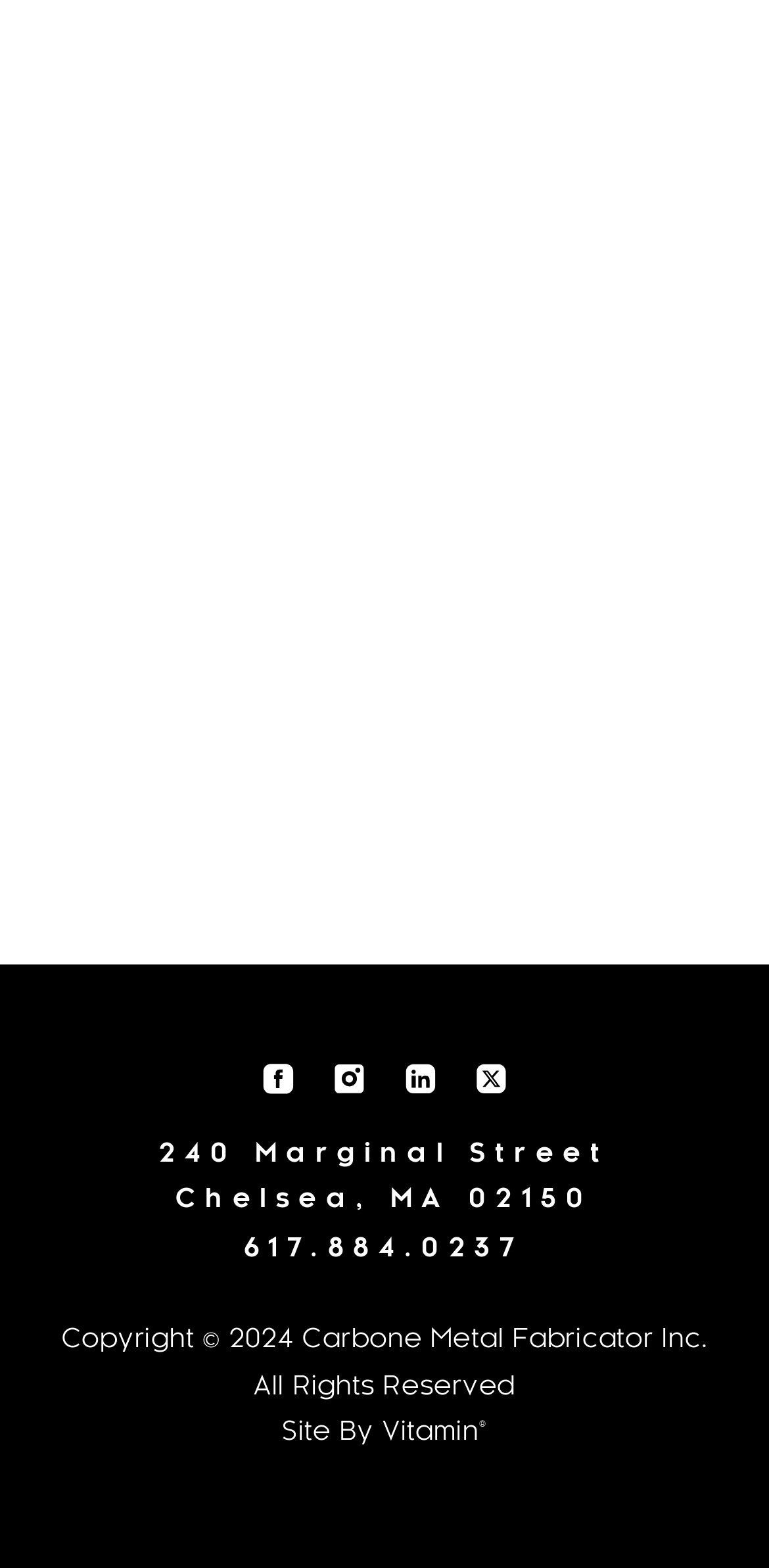Highlight the bounding box coordinates of the region I should click on to meet the following instruction: "Visit Facebook".

[0.34, 0.678, 0.382, 0.698]